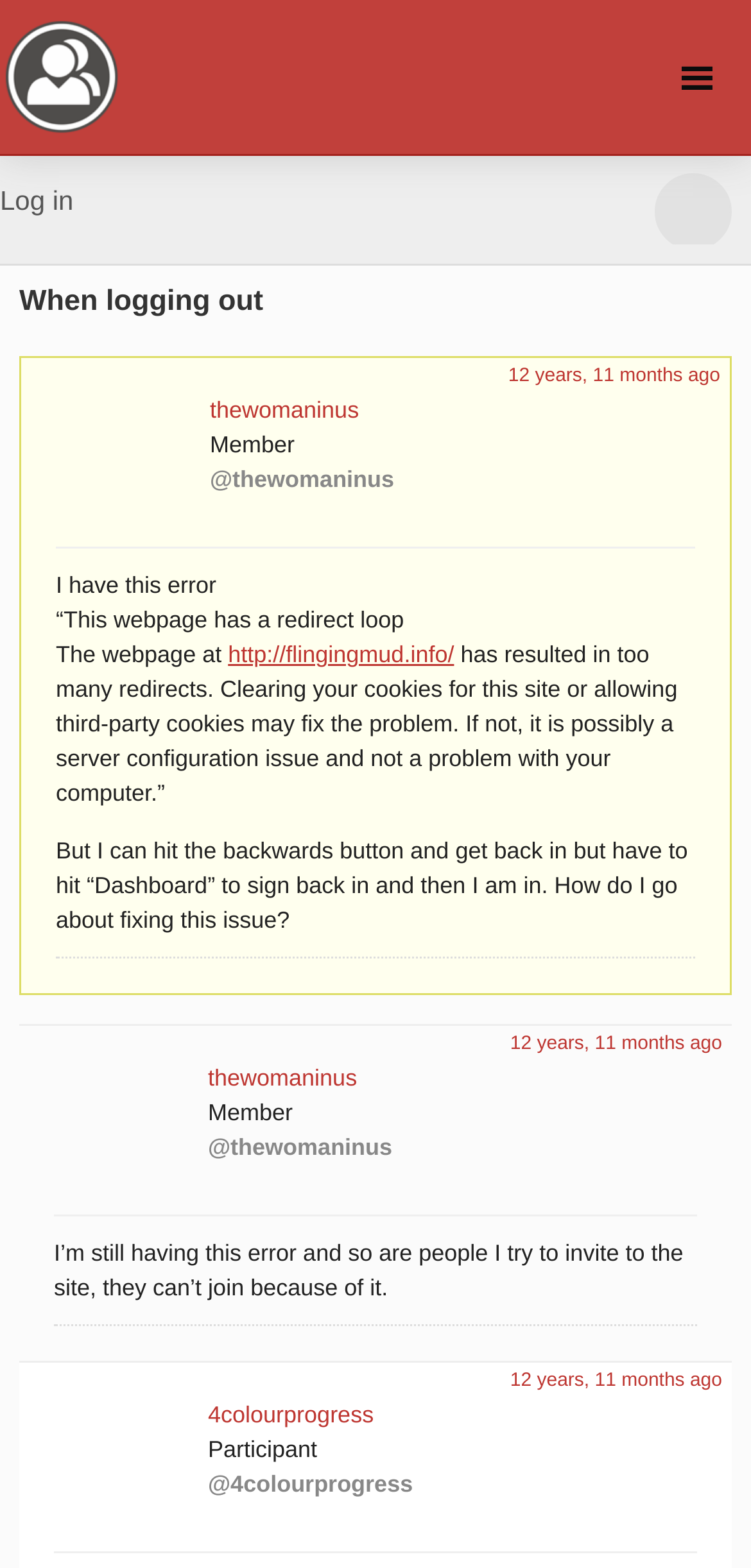Find the bounding box coordinates for the area that should be clicked to accomplish the instruction: "Log in to the account".

[0.0, 0.099, 0.098, 0.156]